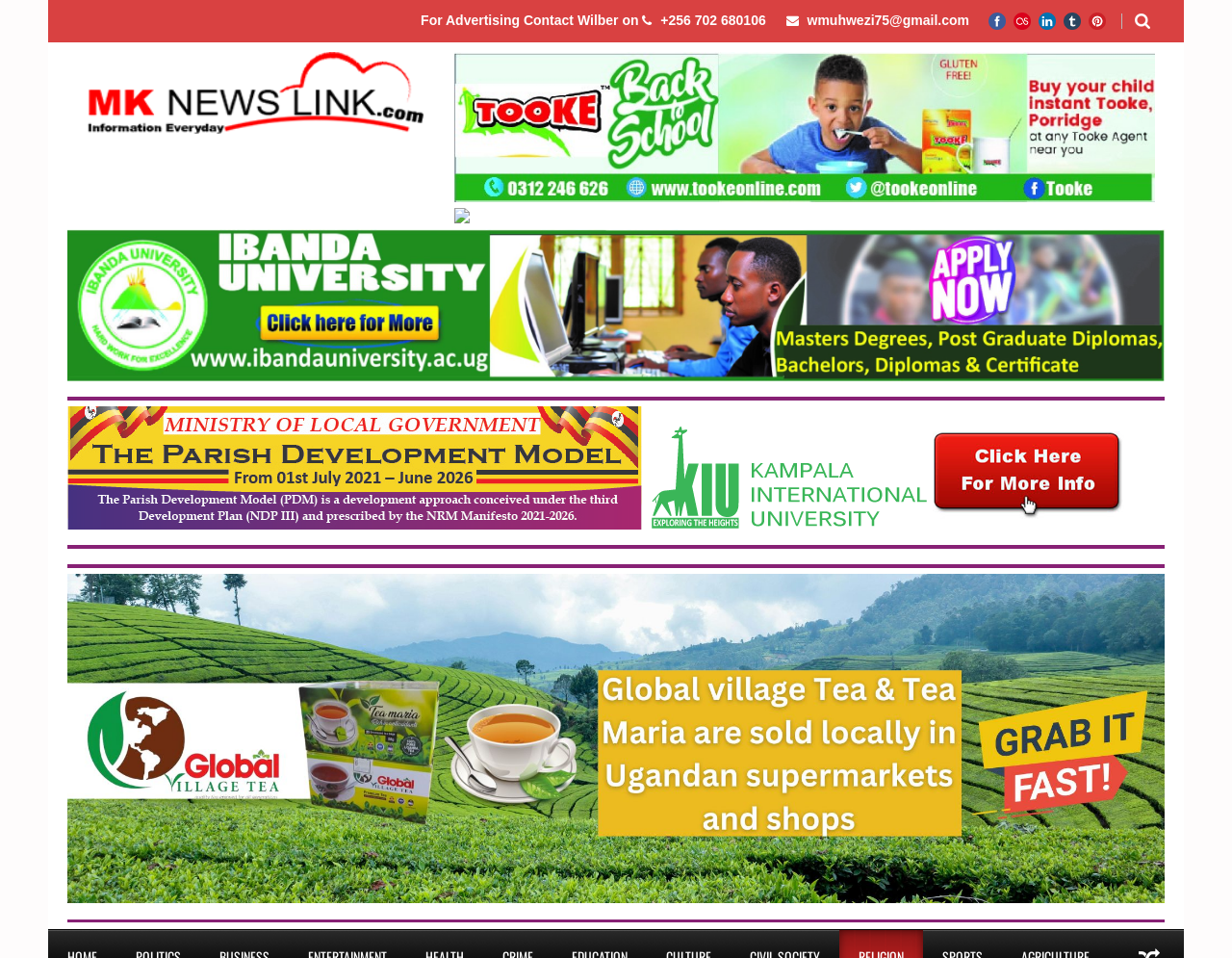Using the information shown in the image, answer the question with as much detail as possible: What is the layout of the webpage?

The webpage has a header section that contains the social media links, contact information, and other elements, and a body section that contains the main content, including the news article and images.